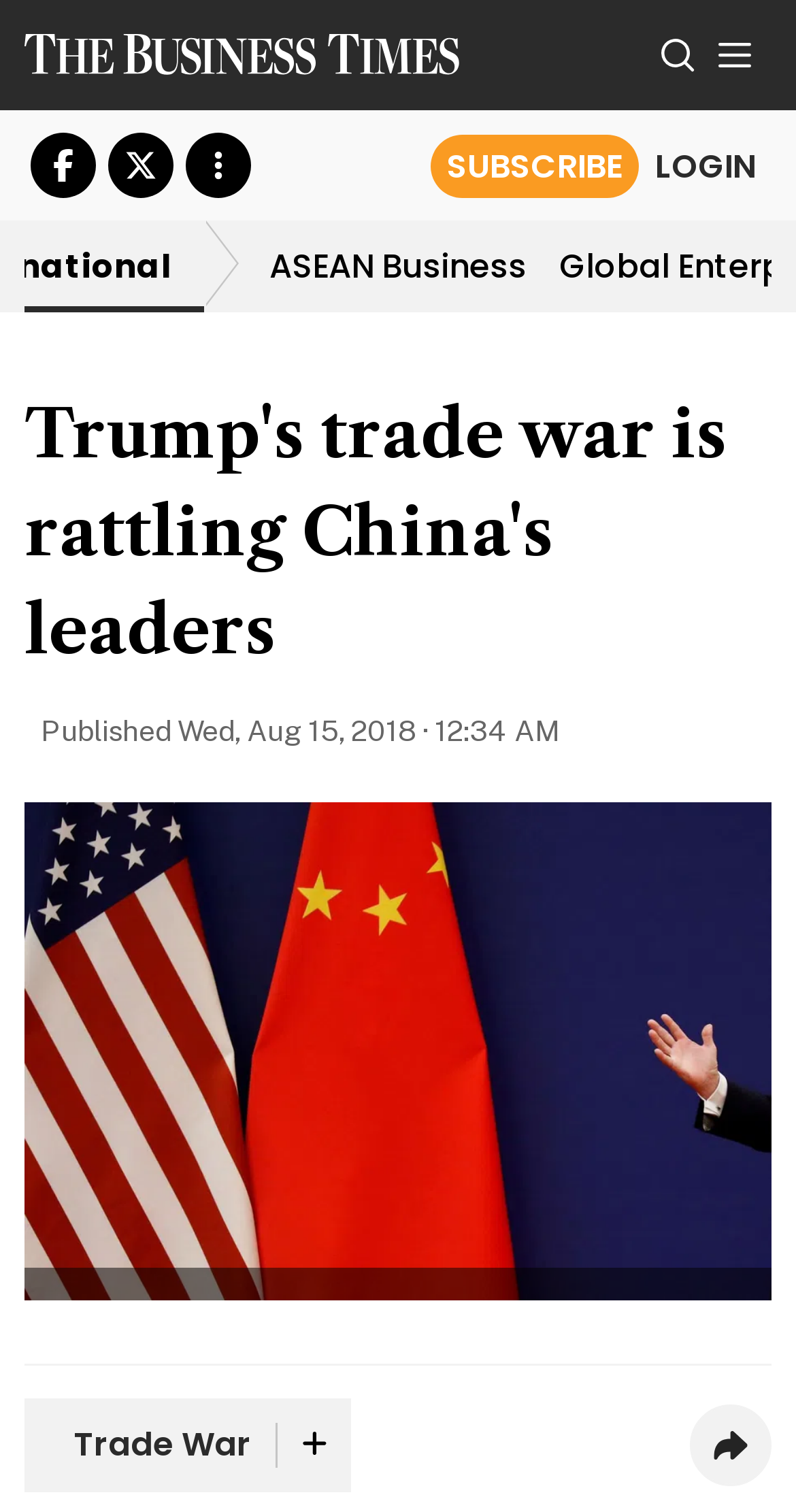Given the description of the UI element: "aria-label="Search"", predict the bounding box coordinates in the form of [left, top, right, bottom], with each value being a float between 0 and 1.

[0.826, 0.015, 0.877, 0.058]